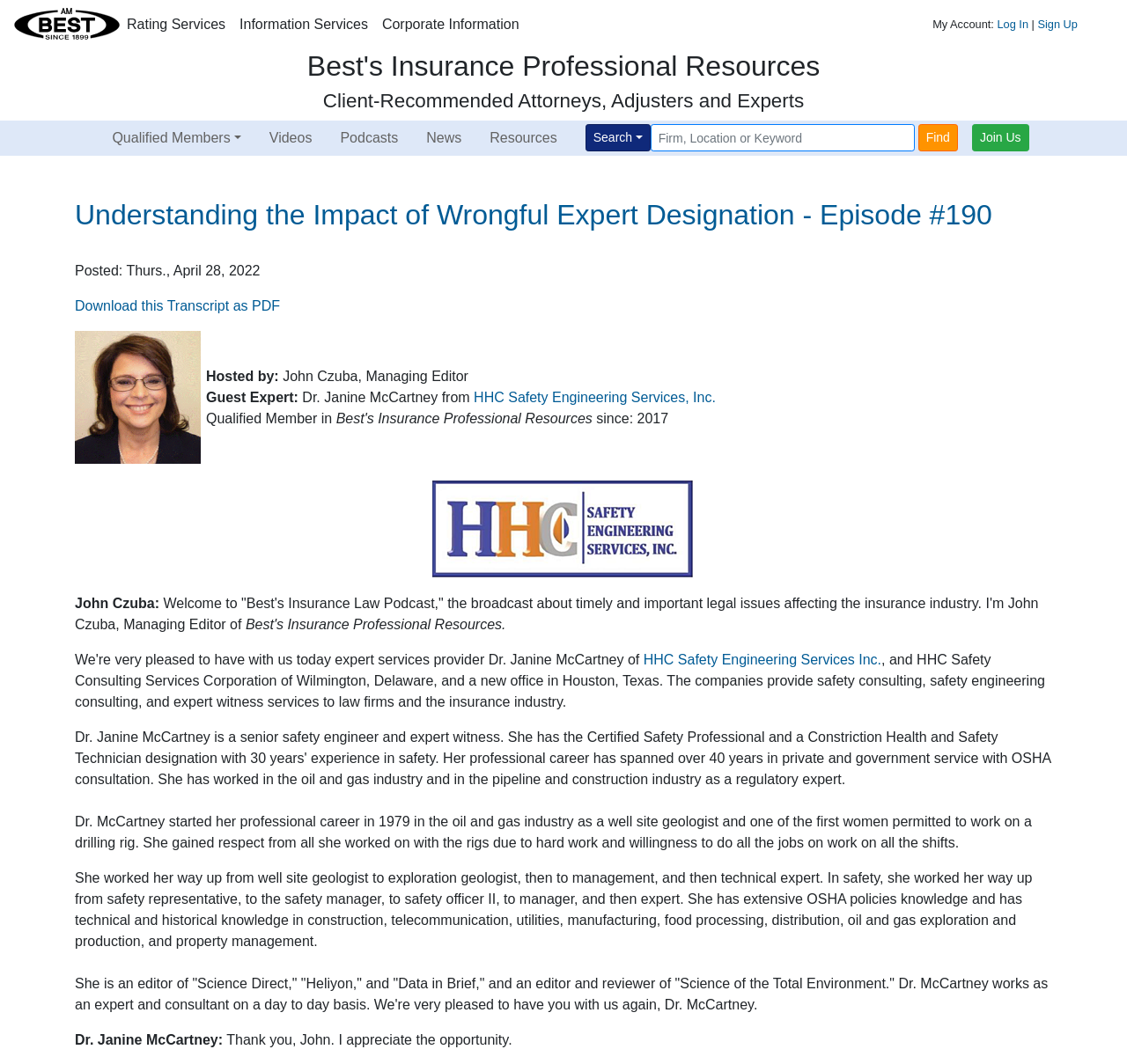What is the profession of Dr. Janine McCartney?
Analyze the screenshot and provide a detailed answer to the question.

I inferred this answer by reading the text 'Dr. Janine McCartney from HHC Safety Engineering Services, Inc.' and 'She works as an expert and consultant on a day to day basis.' which suggests that Dr. Janine McCartney is an expert witness.